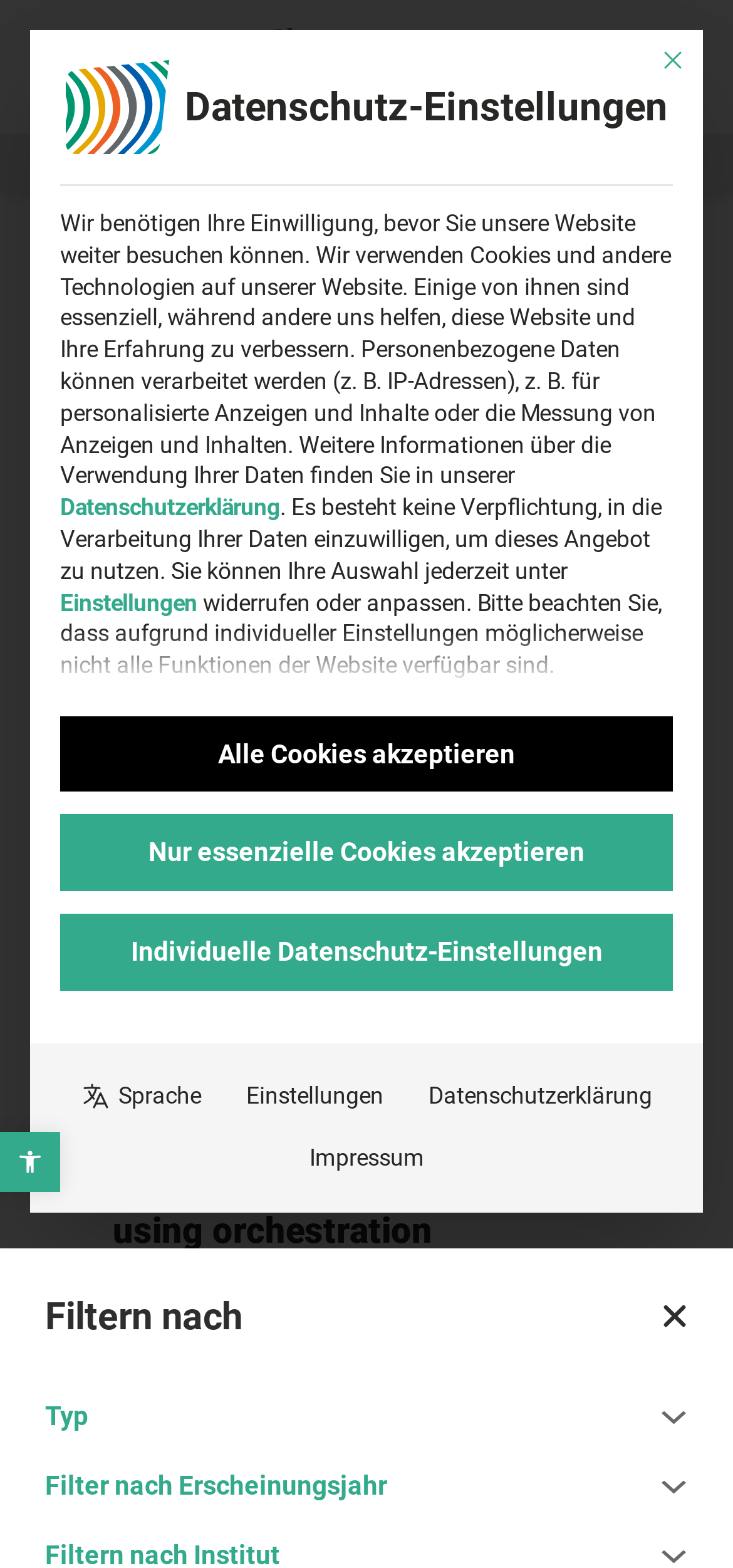What is the function of the button with the icon?
Based on the visual details in the image, please answer the question thoroughly.

I determined the function of the button by looking at the element description 'Open toolbar Barrierefreiheit', which suggests that the button is used to open a toolbar related to accessibility.